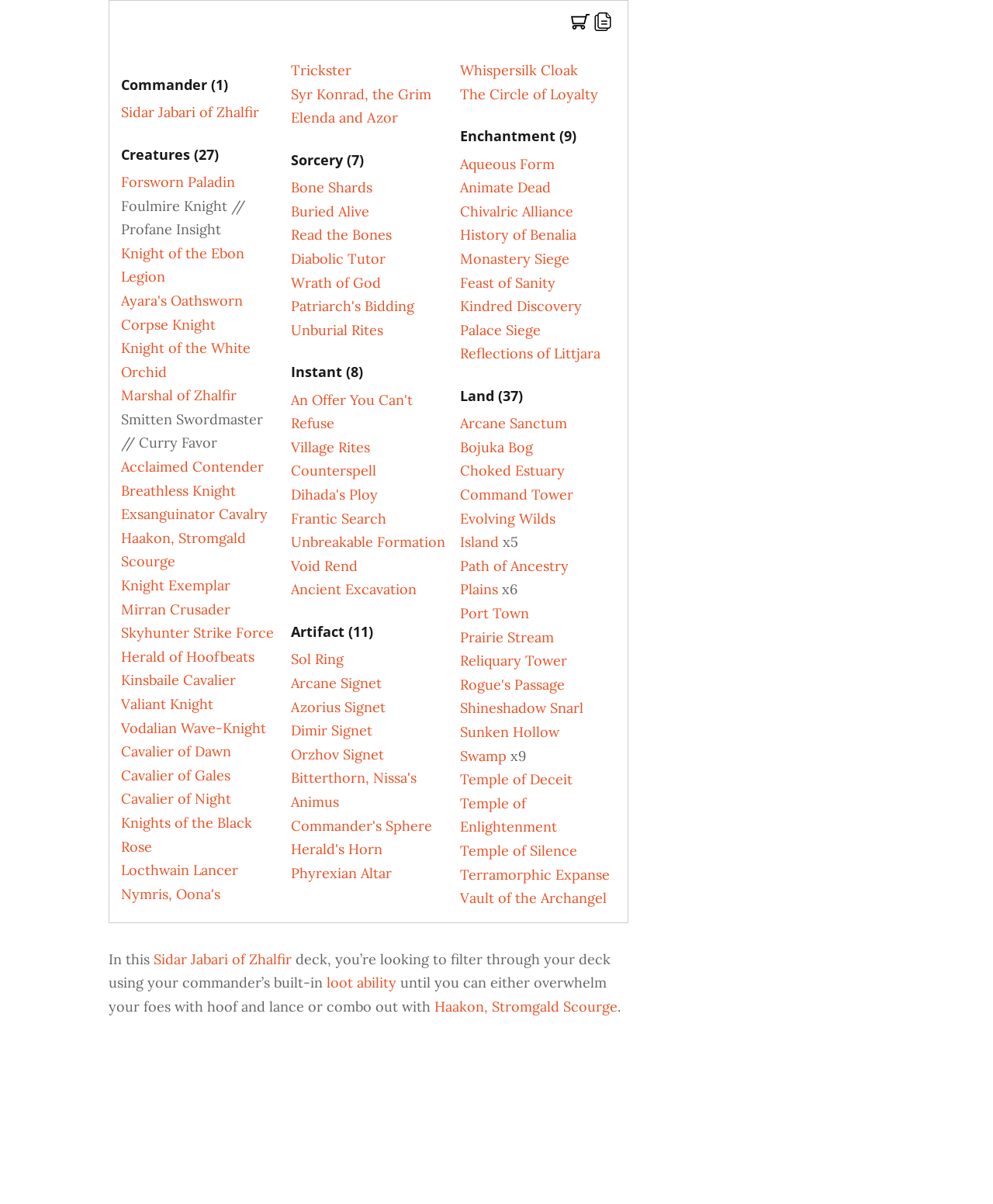Identify the bounding box coordinates of the part that should be clicked to carry out this instruction: "Click the 'Close Newsticker' link".

None